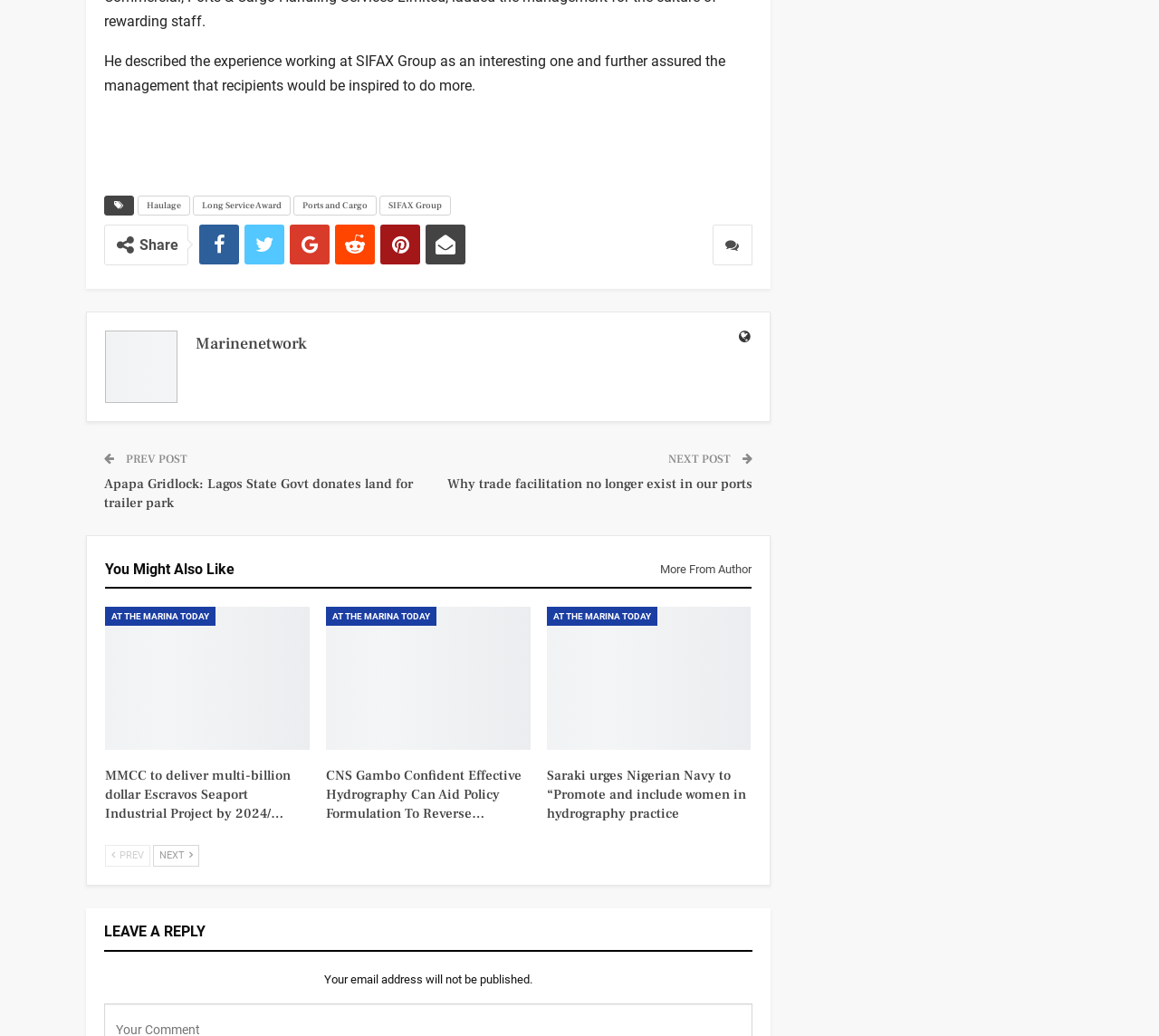Given the description of the UI element: "Haulage", predict the bounding box coordinates in the form of [left, top, right, bottom], with each value being a float between 0 and 1.

[0.119, 0.189, 0.164, 0.208]